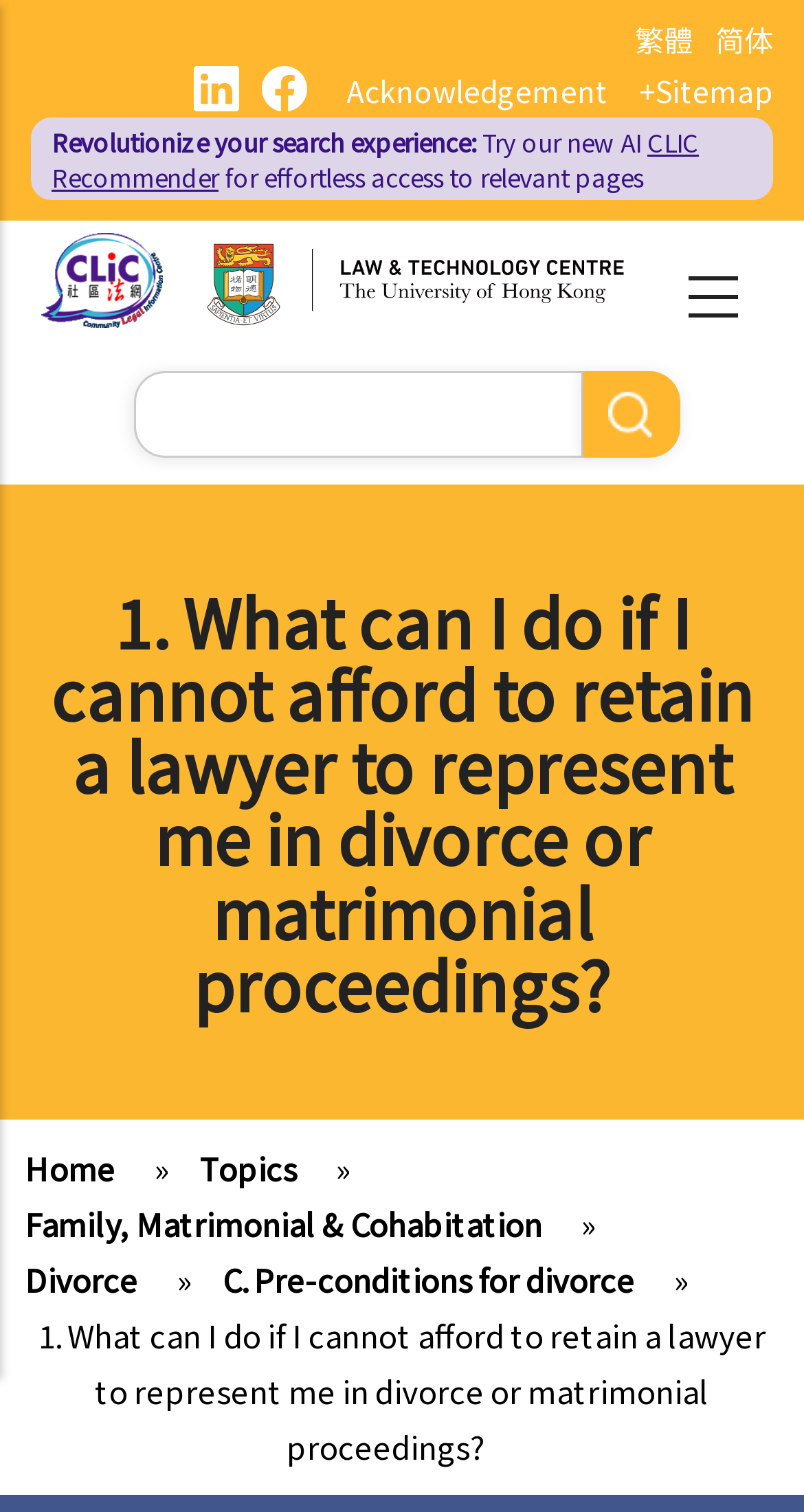What is the name of the organization behind this webpage?
Please provide a single word or phrase as your answer based on the screenshot.

Community Legal Information Centre (CLIC)